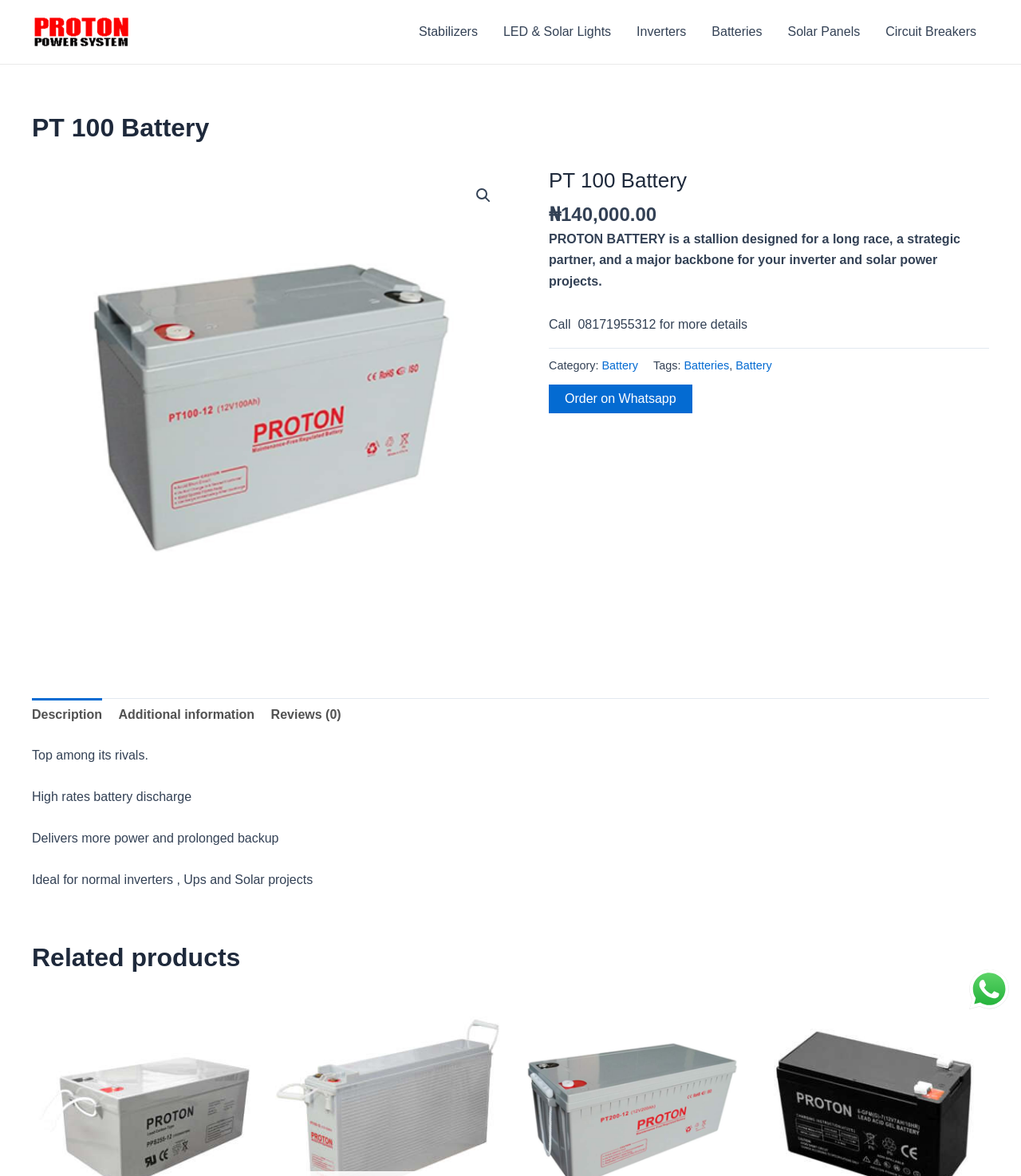Please find the bounding box for the UI element described by: "Our Physicians".

None